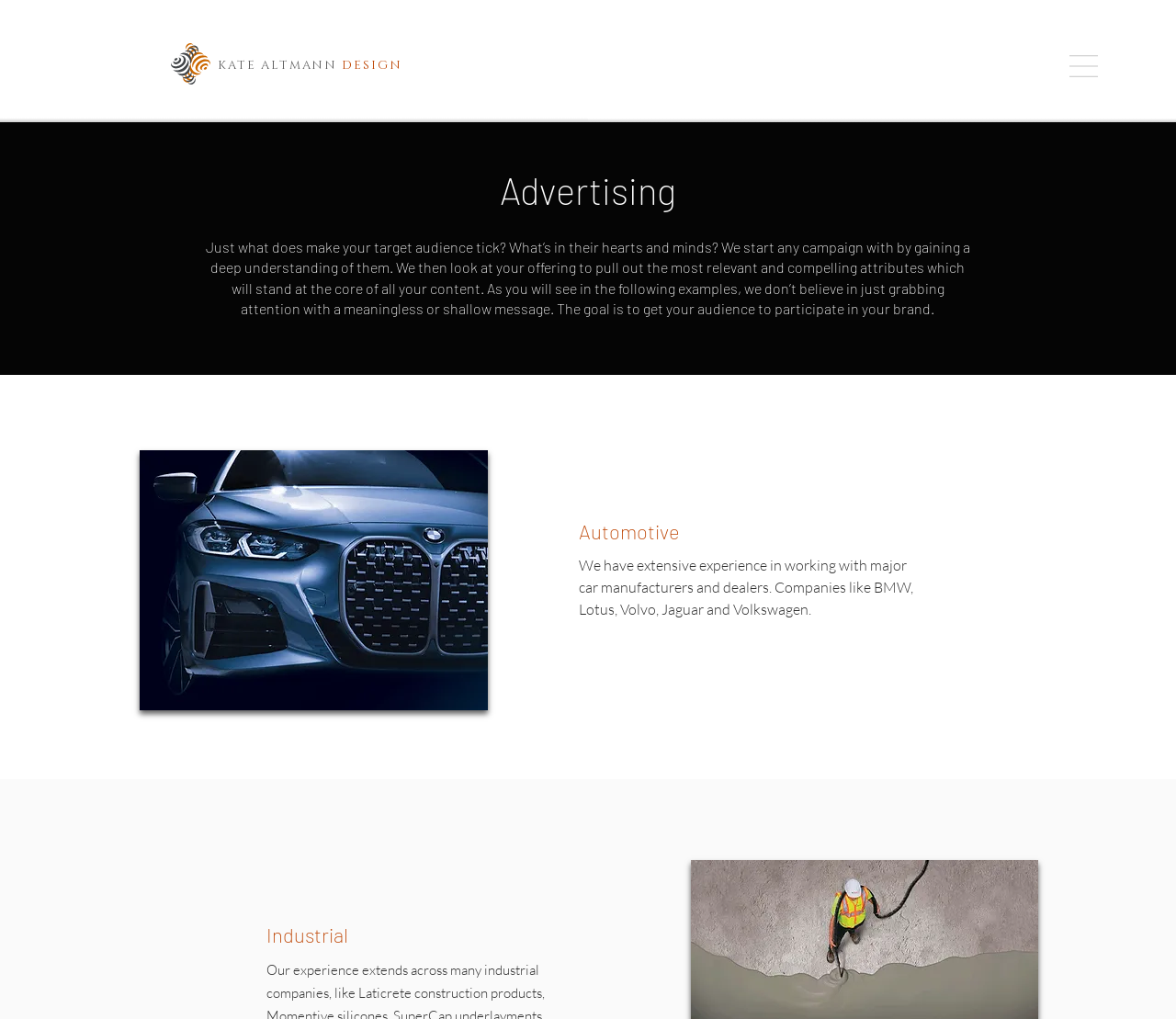What is the first industry mentioned?
Your answer should be a single word or phrase derived from the screenshot.

Automotive